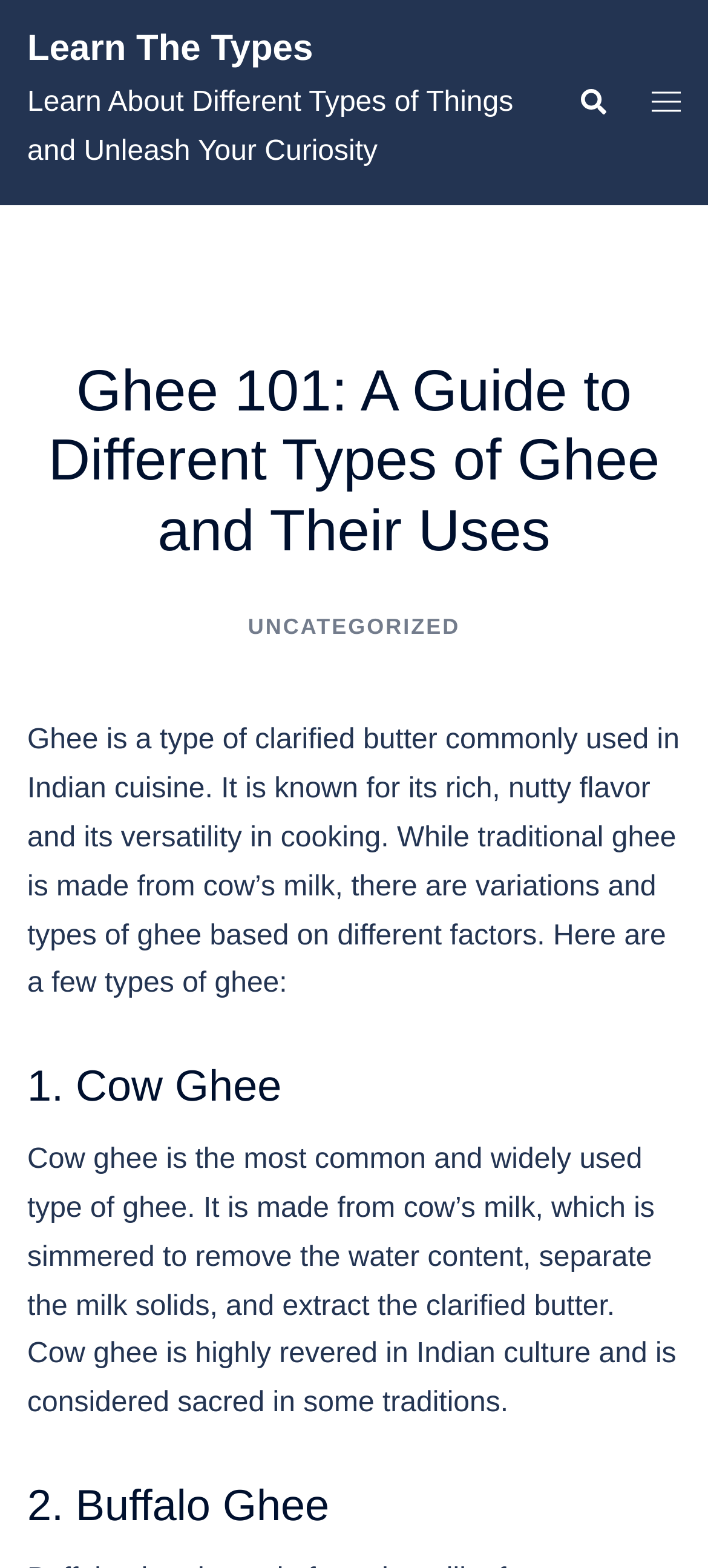Illustrate the webpage with a detailed description.

The webpage is about ghee, a versatile and flavorful ingredient used in many traditional cuisines around the world. At the top left of the page, there is a link to "Learn The Types" and a static text that reads "Learn About Different Types of Things and Unleash Your Curiosity". On the top right, there are two links, "Search" and "Toggle menu", each accompanied by an image.

Below the top section, there is a header that spans the entire width of the page, containing a heading that reads "Ghee 101: A Guide to Different Types of Ghee and Their Uses". Below the header, there is a static text that reads "UNCATEGORIZED".

The main content of the page starts with a paragraph that introduces ghee, describing it as a type of clarified butter commonly used in Indian cuisine, known for its rich, nutty flavor and versatility in cooking. The text also mentions that there are variations and types of ghee based on different factors.

Following the introduction, there are two headings, "1. Cow Ghee" and "2. Buffalo Ghee", each describing a type of ghee. The text under the "Cow Ghee" heading explains that it is the most common and widely used type of ghee, made from cow's milk, and is highly revered in Indian culture. The text under the "Buffalo Ghee" heading is not fully visible, but it likely describes the characteristics and uses of buffalo ghee.